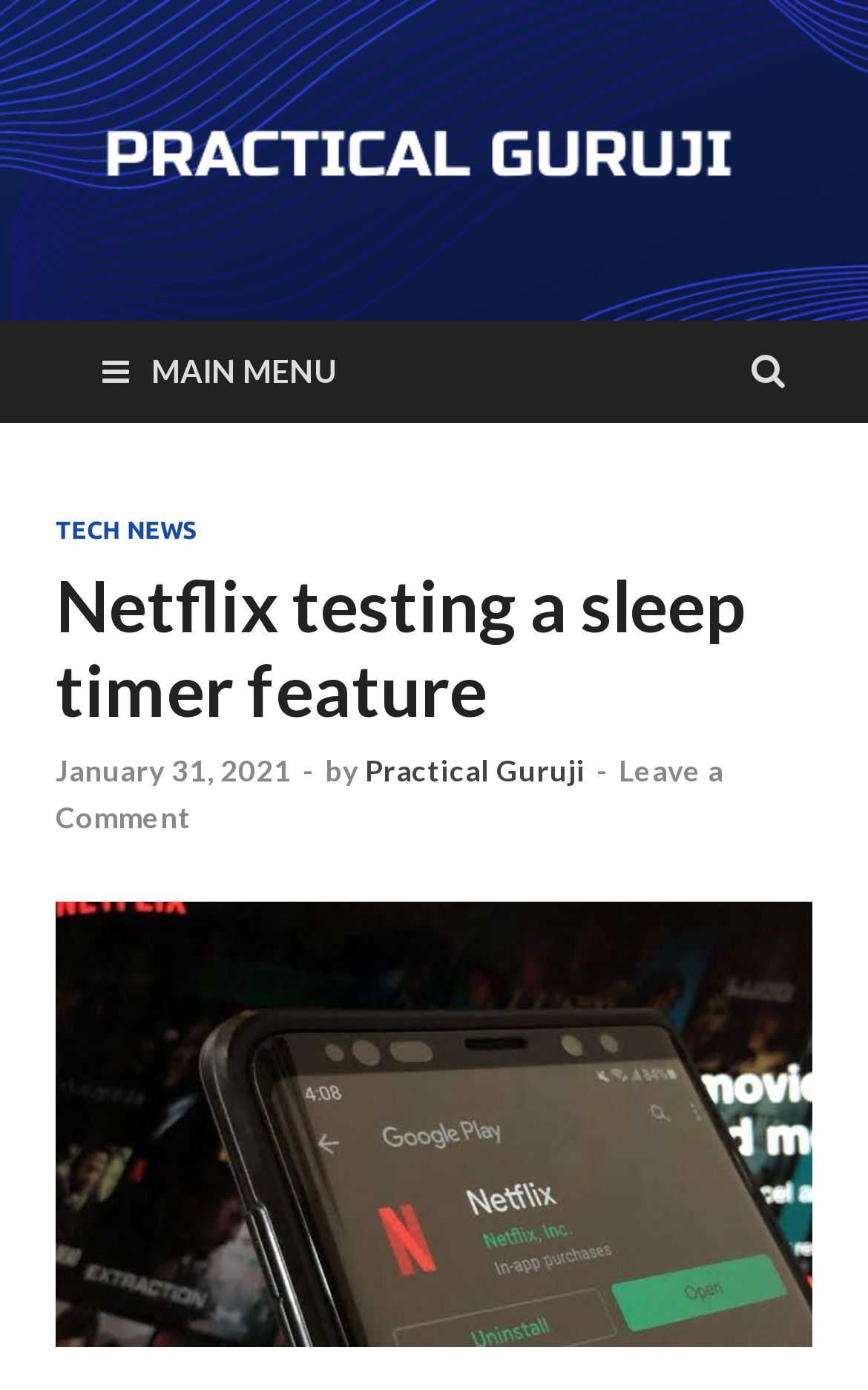Please identify the webpage's heading and generate its text content.

Netflix testing a sleep timer feature